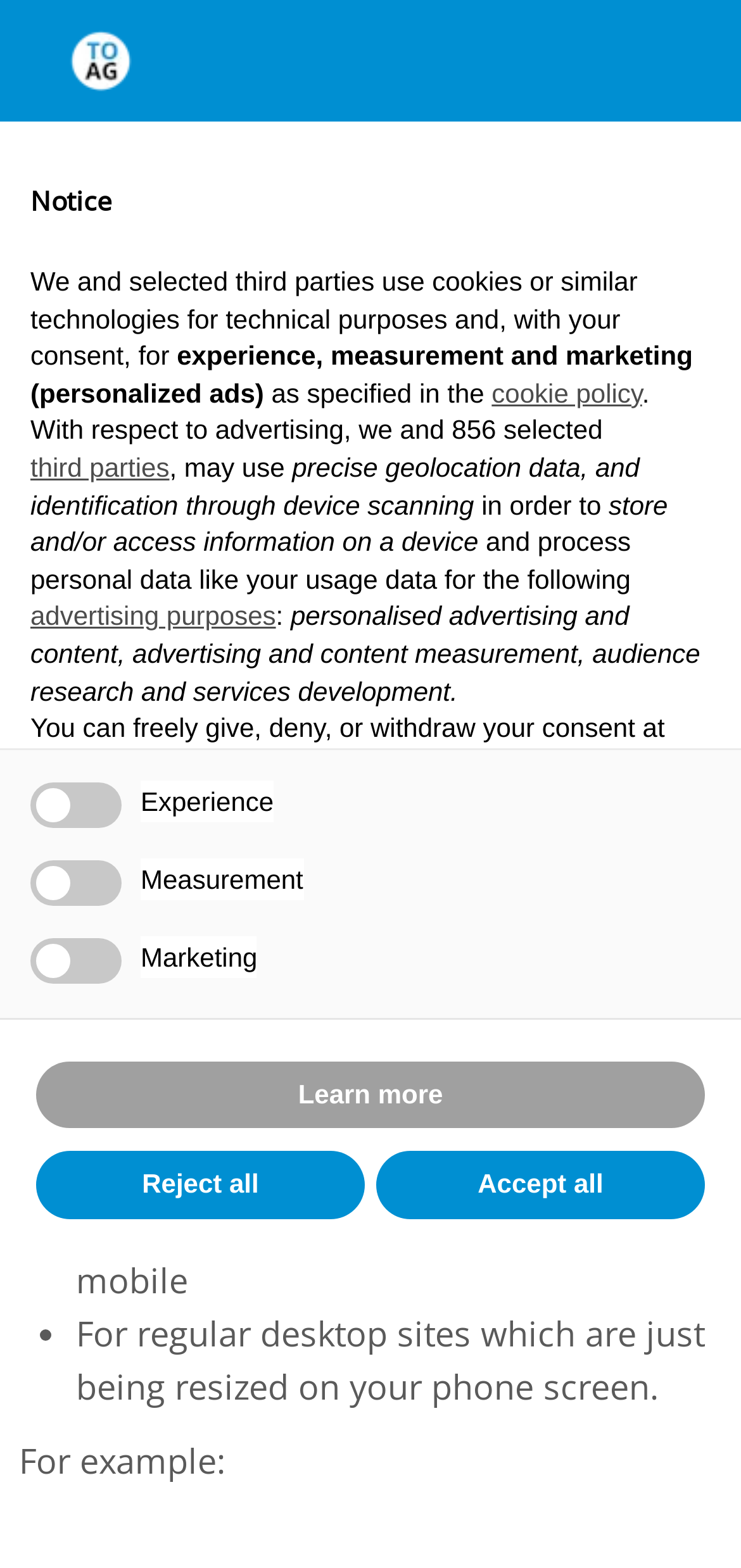Please use the details from the image to answer the following question comprehensively:
What is the purpose of cookies or similar technologies?

As stated in the notice section, we and selected third parties use cookies or similar technologies for technical purposes and, with your consent, for experience, measurement and marketing (personalized ads).